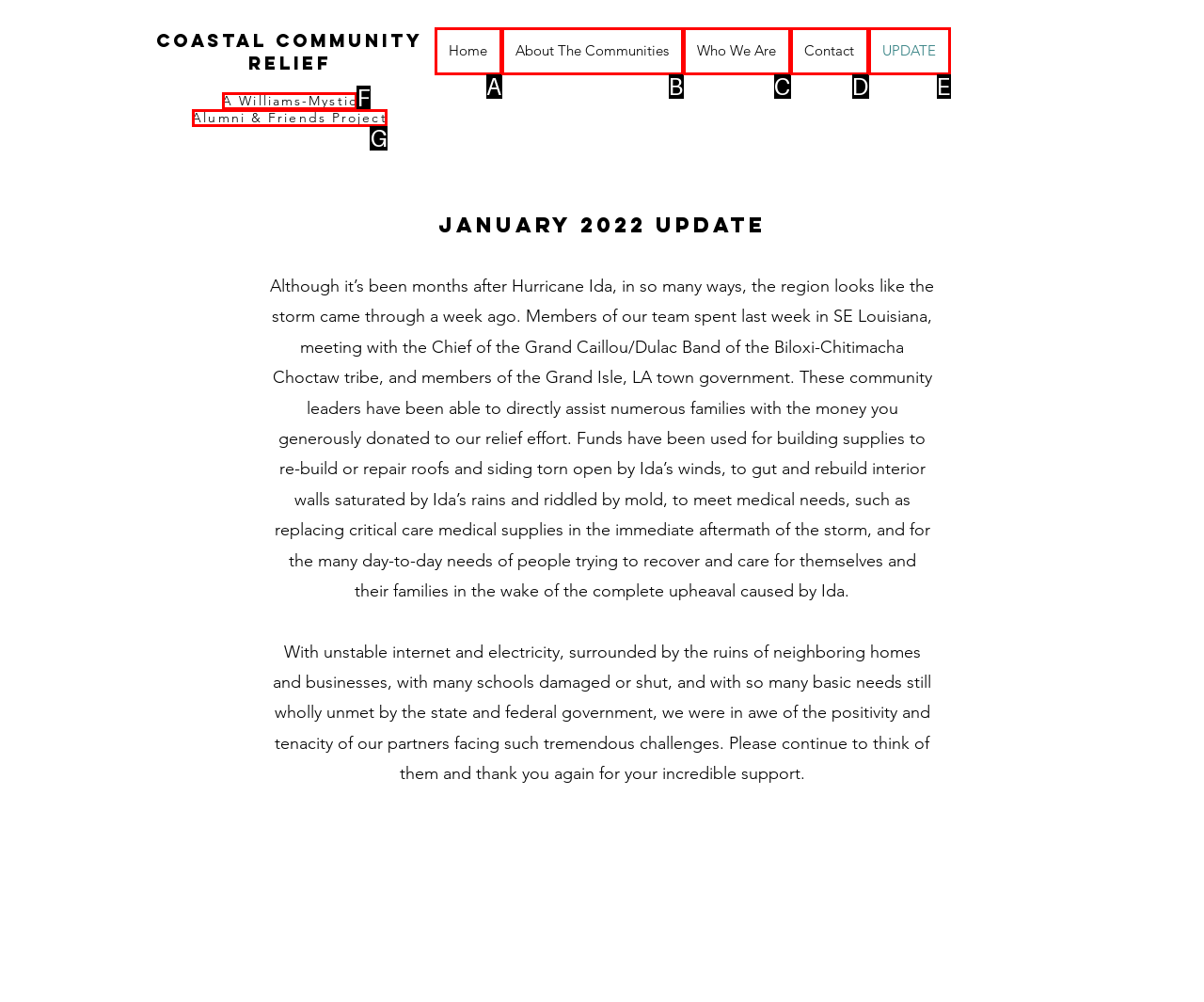Which HTML element among the options matches this description: Alumni & Friends Project? Answer with the letter representing your choice.

G